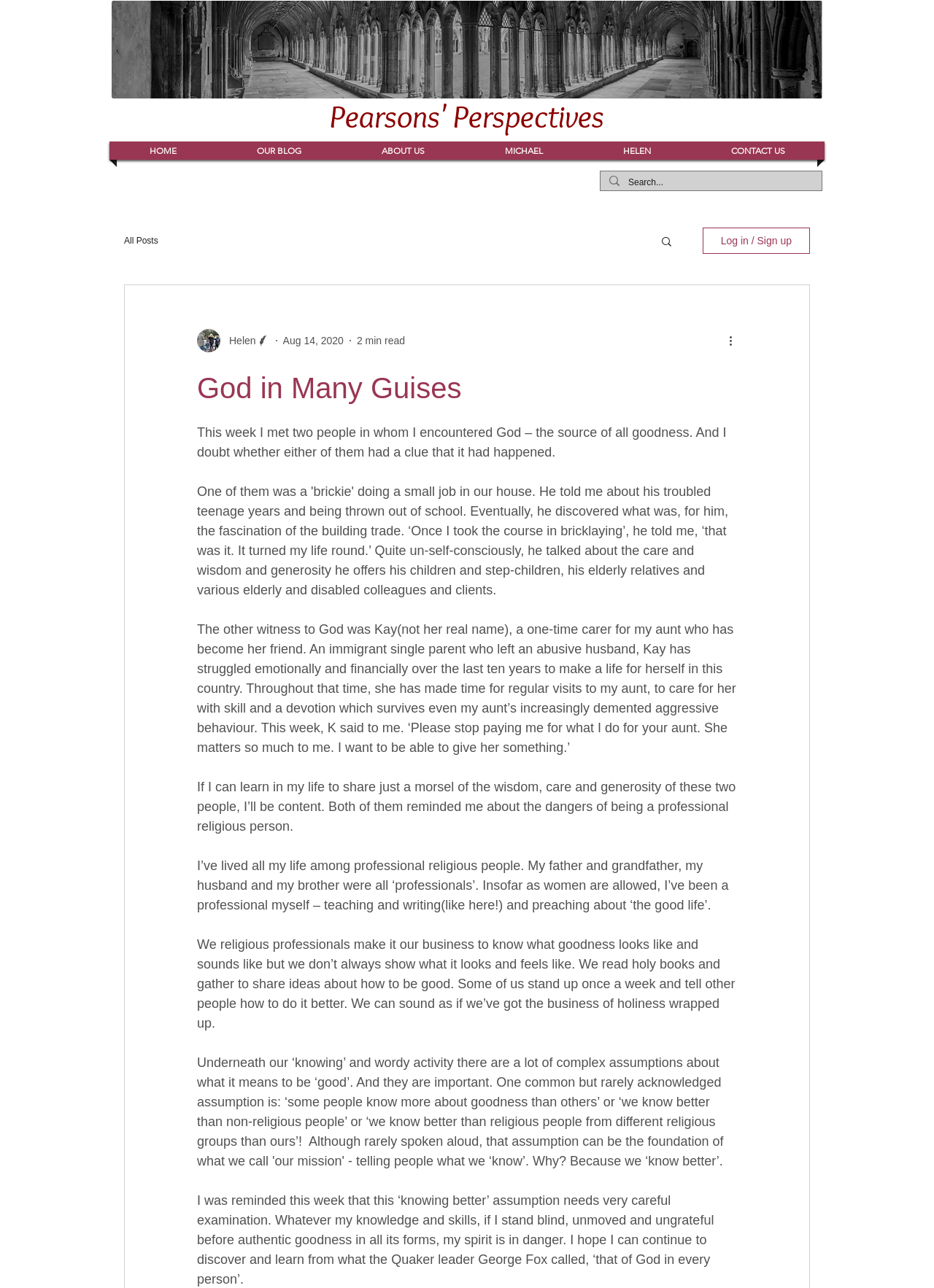Find the bounding box coordinates of the element I should click to carry out the following instruction: "Click on the 'CONTACT US' link".

[0.744, 0.11, 0.879, 0.124]